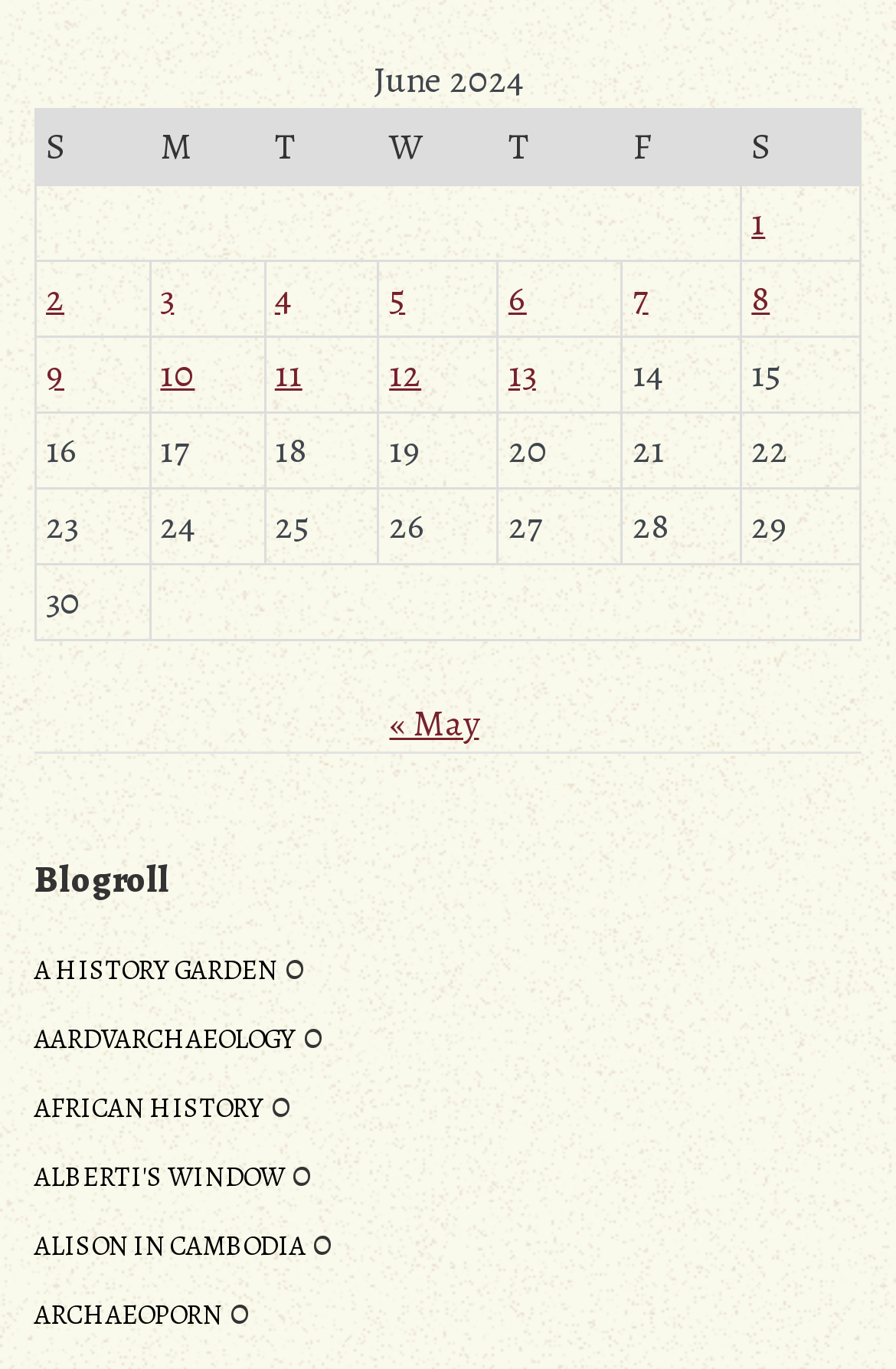Answer the following inquiry with a single word or phrase:
How many blogs are listed in the Blogroll section?

7